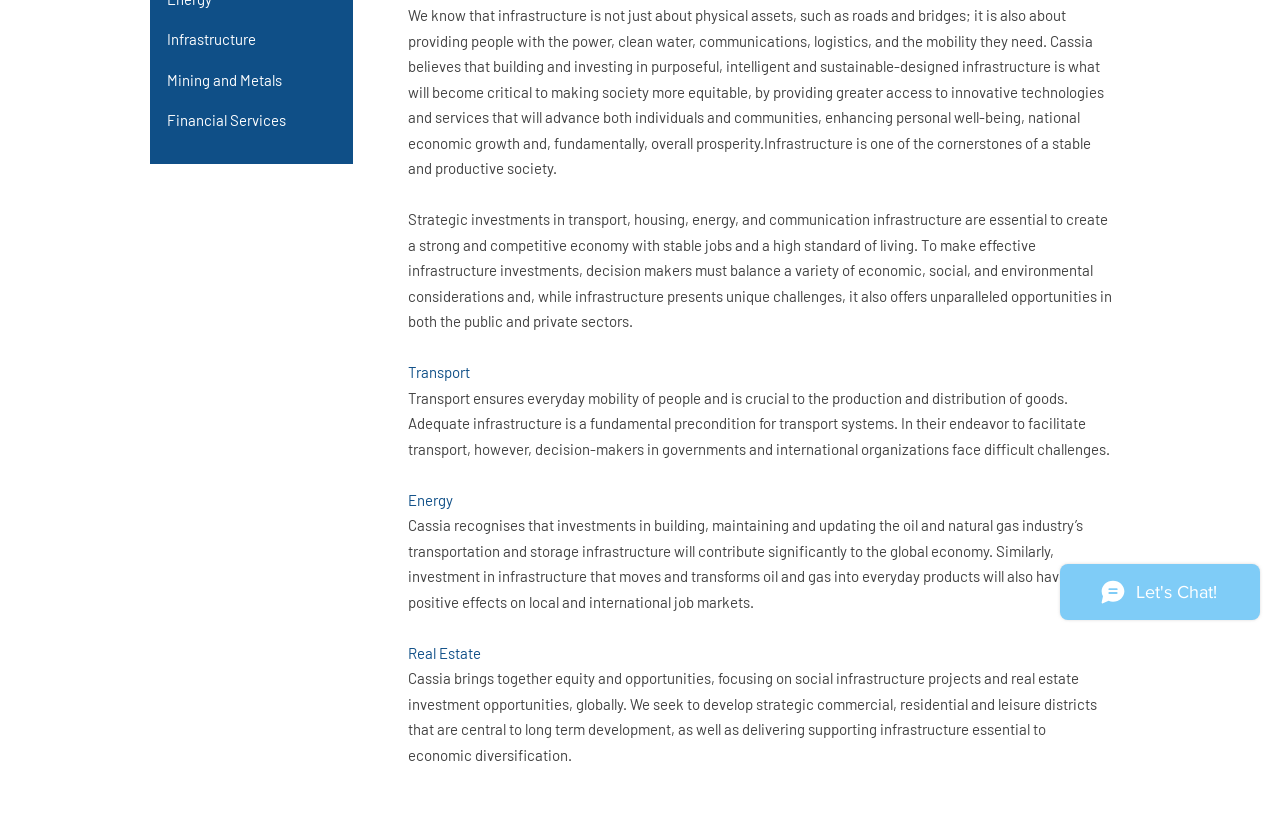Please predict the bounding box coordinates (top-left x, top-left y, bottom-right x, bottom-right y) for the UI element in the screenshot that fits the description: Mining and Metals

[0.117, 0.074, 0.275, 0.123]